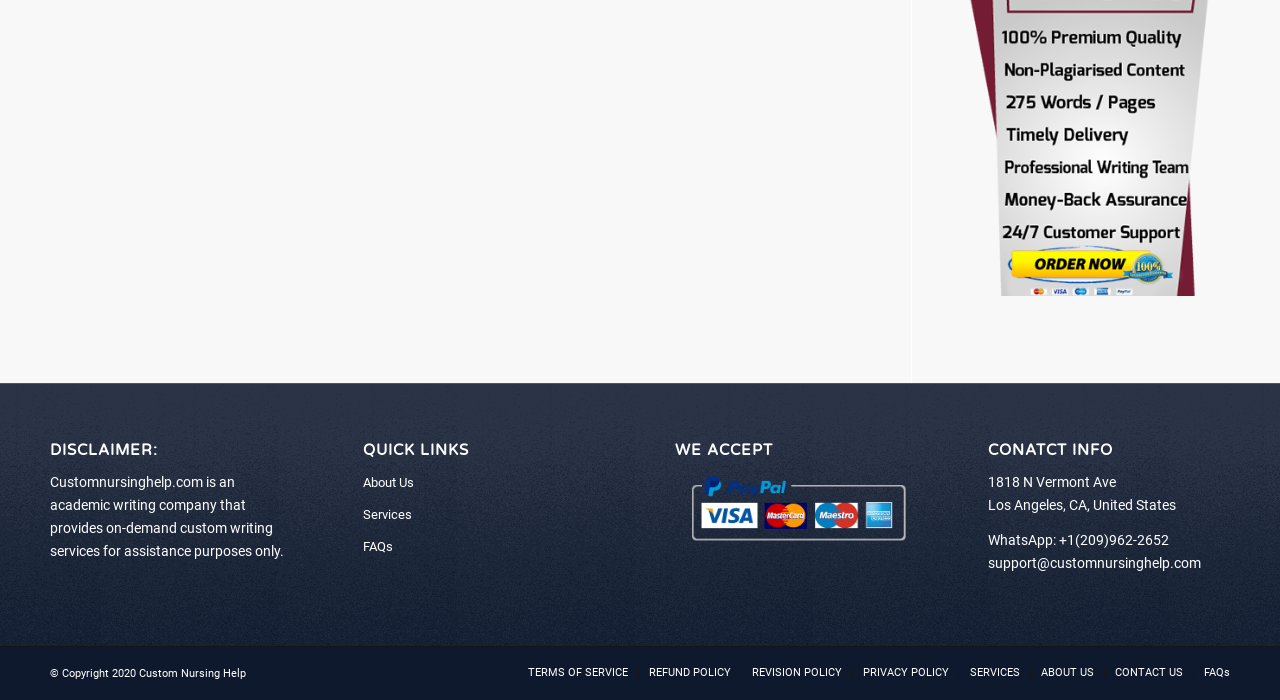Highlight the bounding box coordinates of the element you need to click to perform the following instruction: "View FAQs."

[0.283, 0.759, 0.472, 0.804]